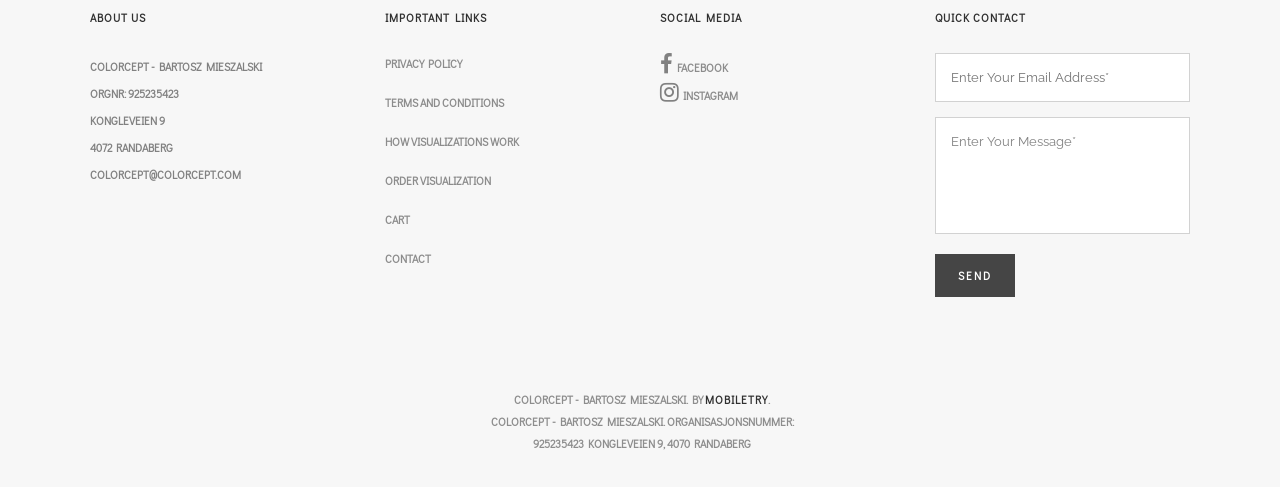Could you provide the bounding box coordinates for the portion of the screen to click to complete this instruction: "Click the 'Send' button"?

[0.73, 0.521, 0.793, 0.609]